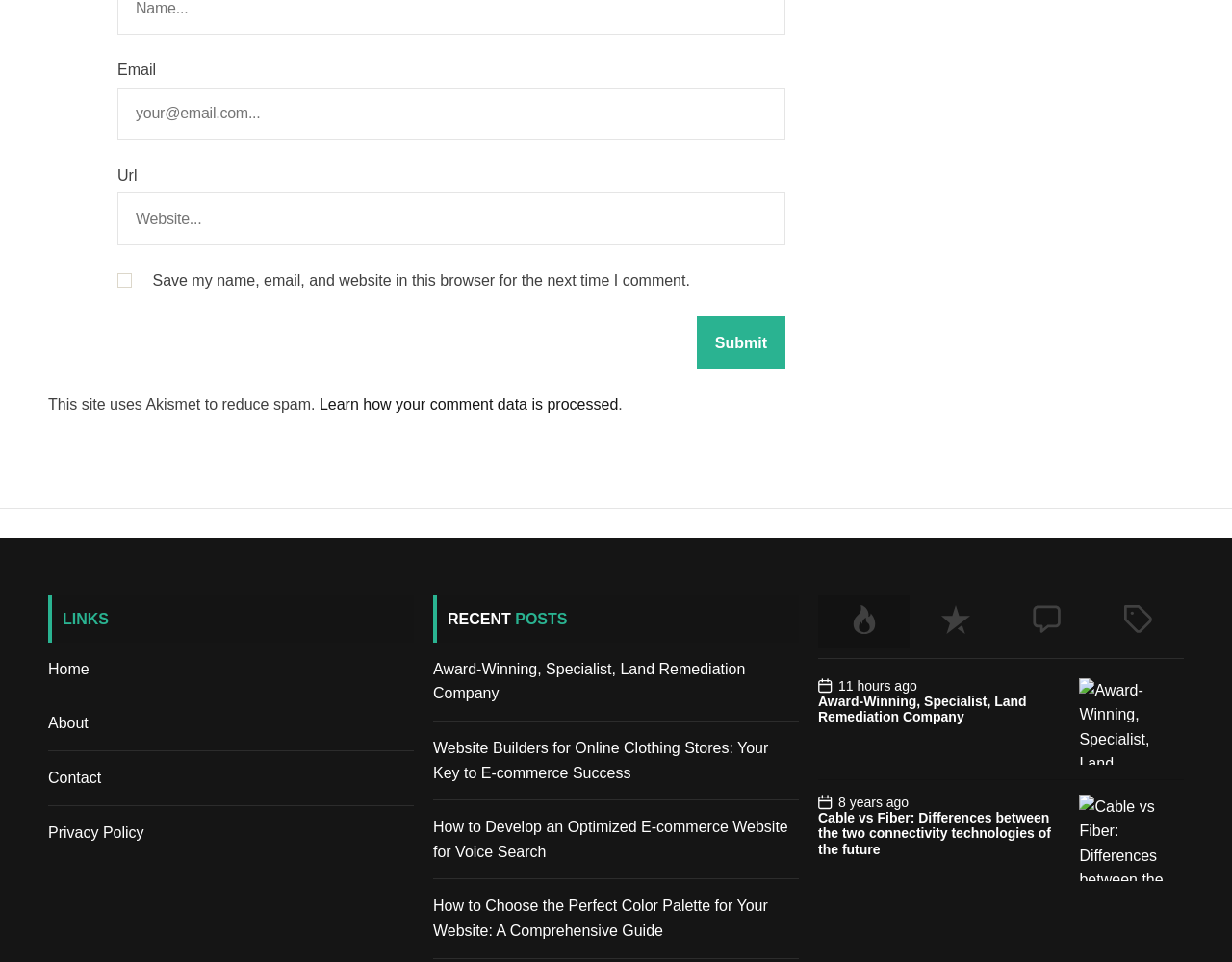Provide the bounding box coordinates of the section that needs to be clicked to accomplish the following instruction: "Enter email address."

[0.095, 0.091, 0.638, 0.146]